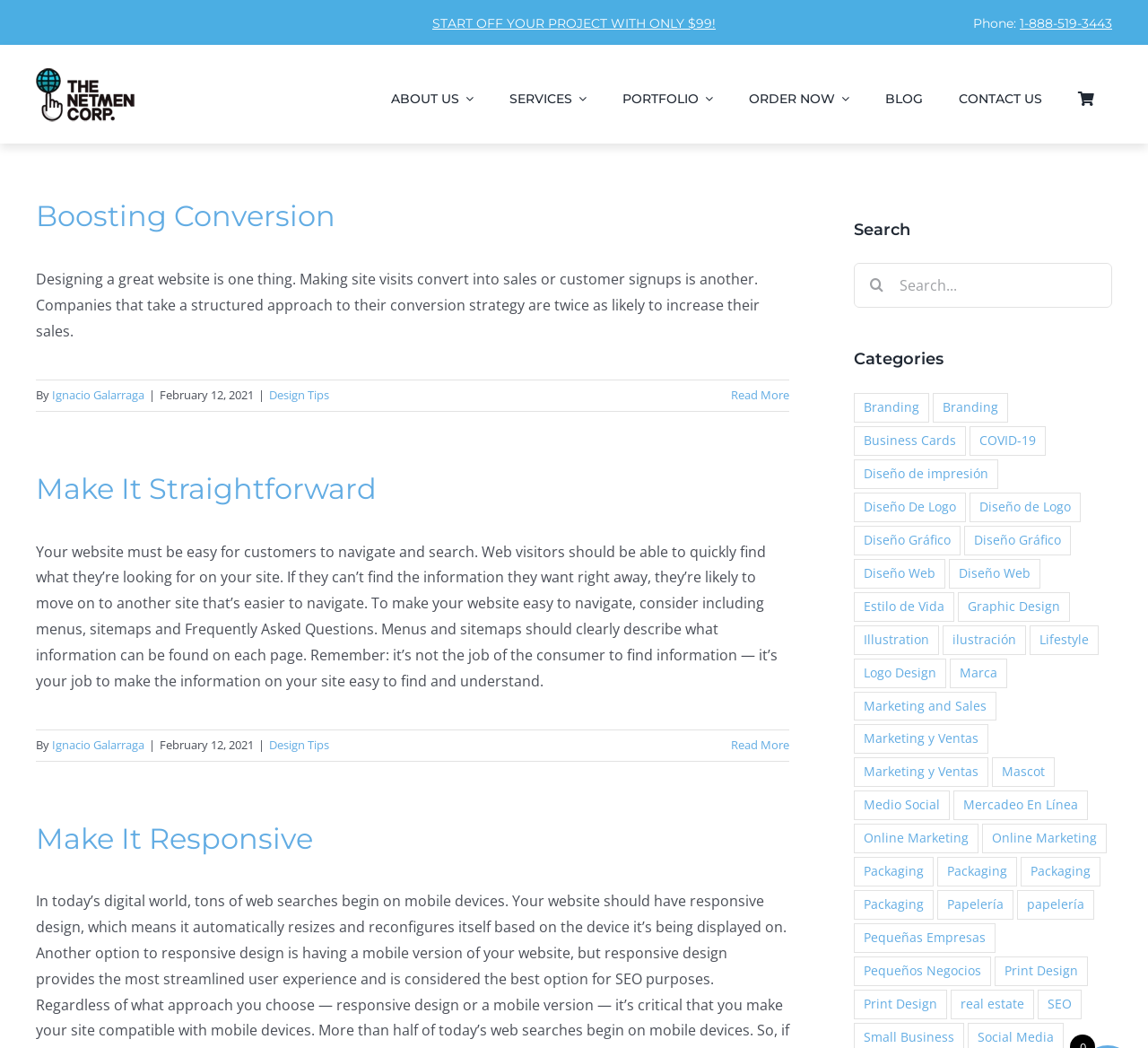How many categories are listed on the webpage?
Based on the screenshot, respond with a single word or phrase.

26